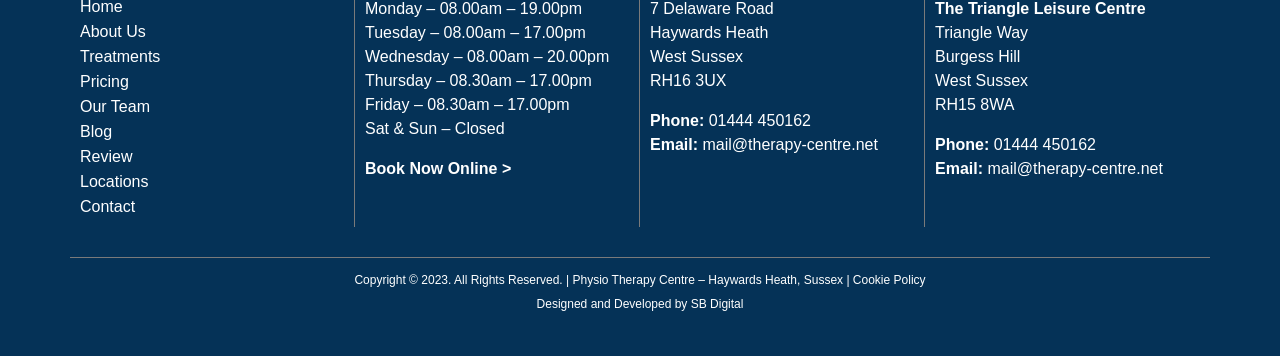Pinpoint the bounding box coordinates of the clickable element needed to complete the instruction: "Click Book Now Online >". The coordinates should be provided as four float numbers between 0 and 1: [left, top, right, bottom].

[0.285, 0.45, 0.399, 0.498]